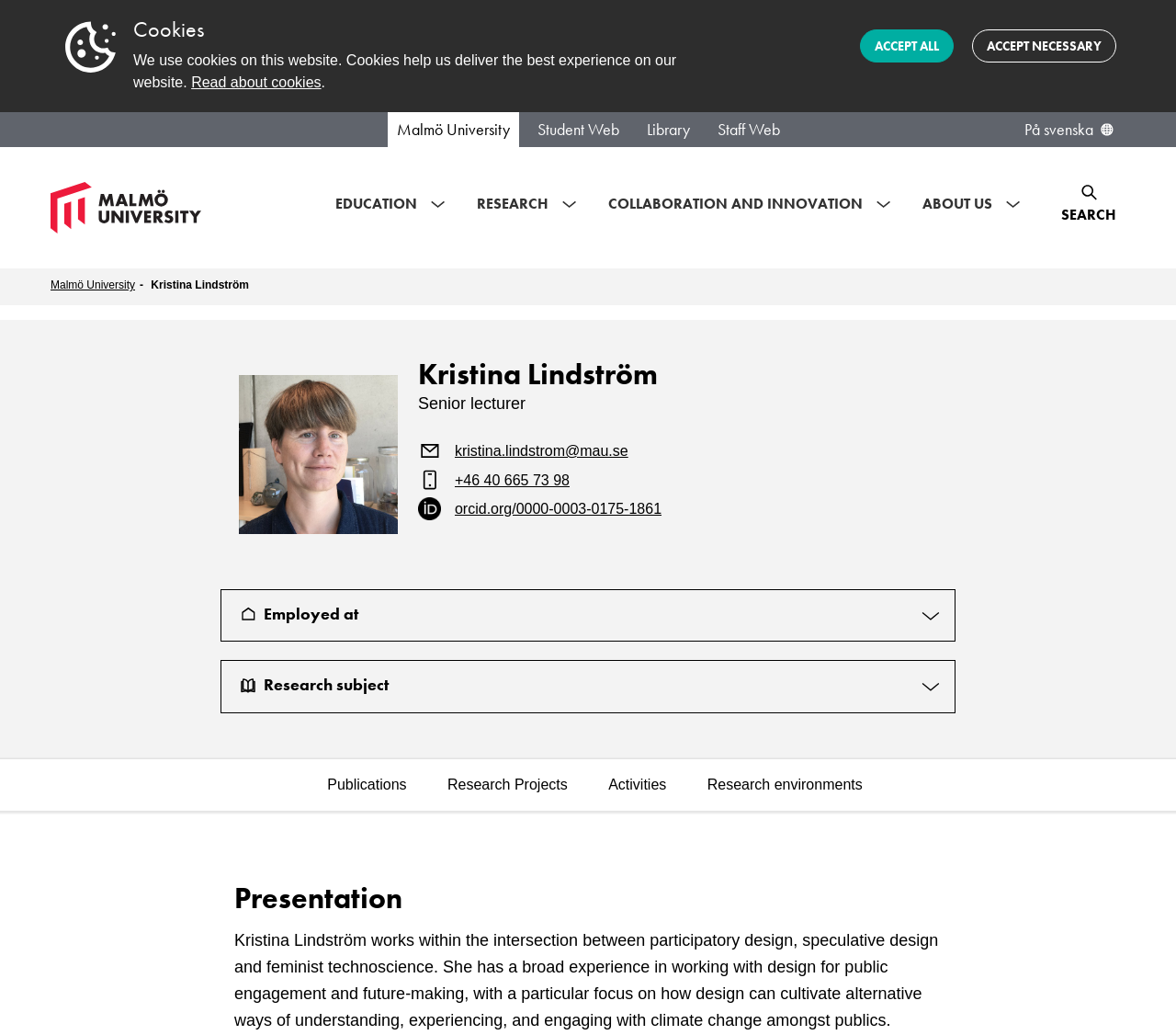Determine the bounding box coordinates of the element that should be clicked to execute the following command: "Contact Kristina Lindström via email".

[0.355, 0.427, 0.534, 0.444]